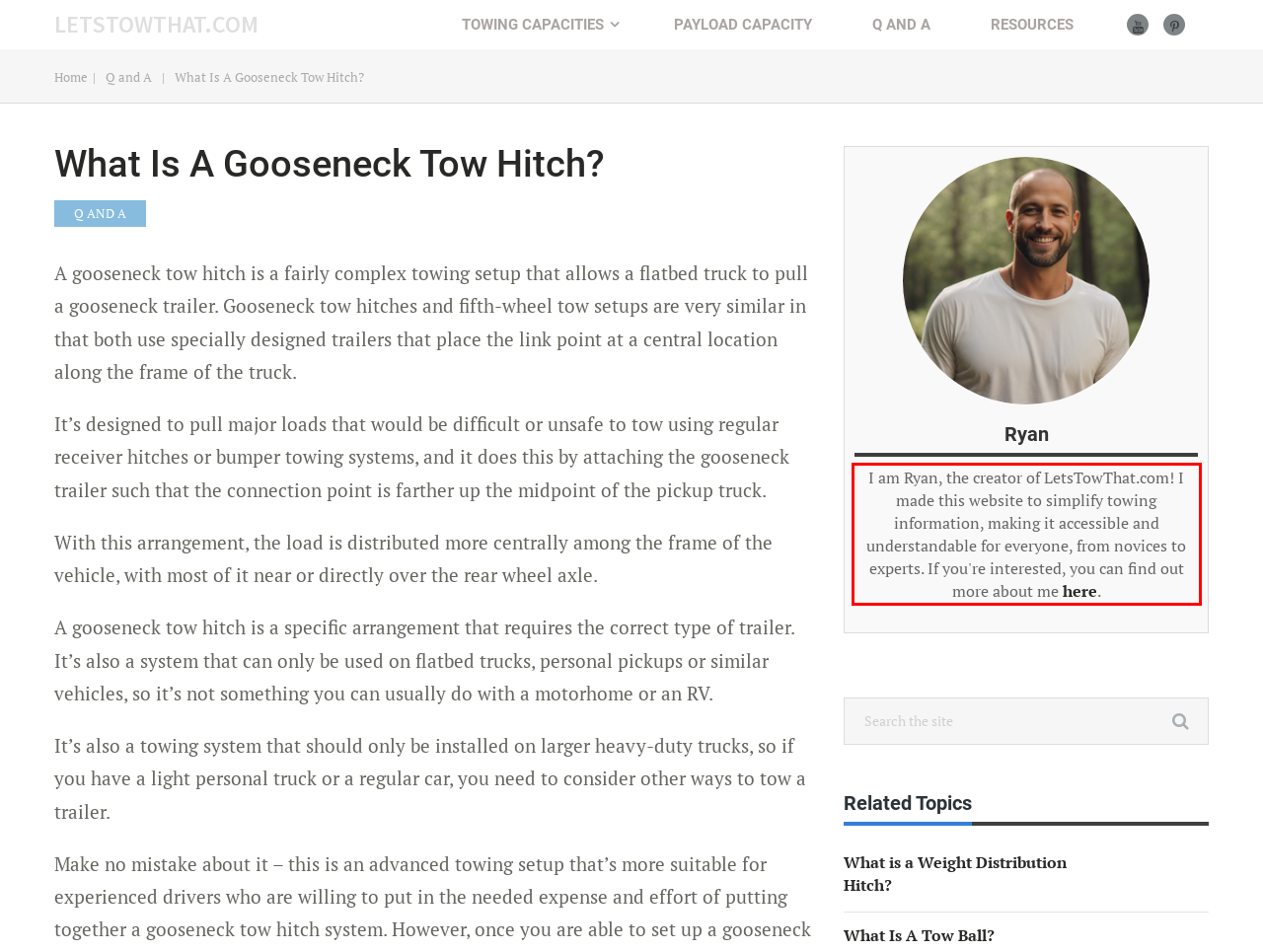Observe the screenshot of the webpage, locate the red bounding box, and extract the text content within it.

I am Ryan, the creator of LetsTowThat.com! I made this website to simplify towing information, making it accessible and understandable for everyone, from novices to experts. If you're interested, you can find out more about me here.